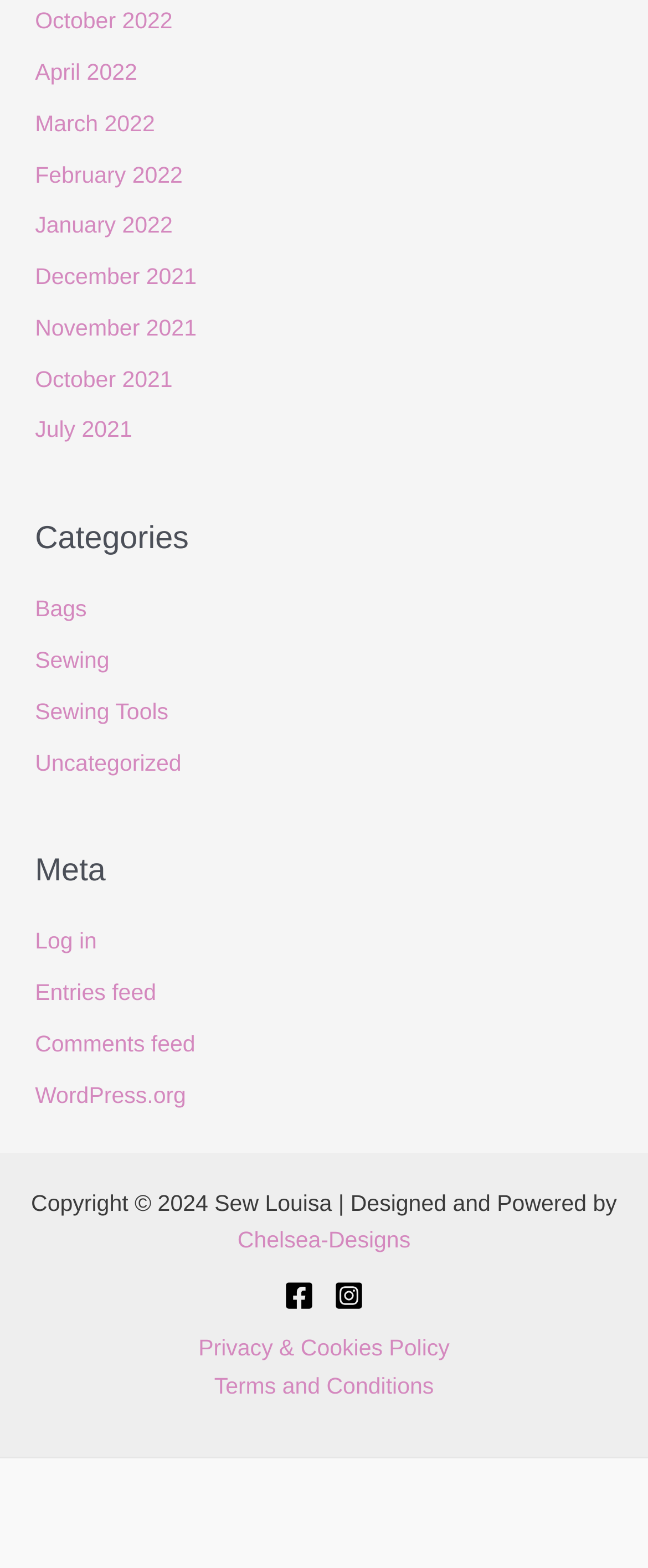Identify the bounding box coordinates for the UI element described as follows: December 2021. Use the format (top-left x, top-left y, bottom-right x, bottom-right y) and ensure all values are floating point numbers between 0 and 1.

[0.054, 0.169, 0.303, 0.184]